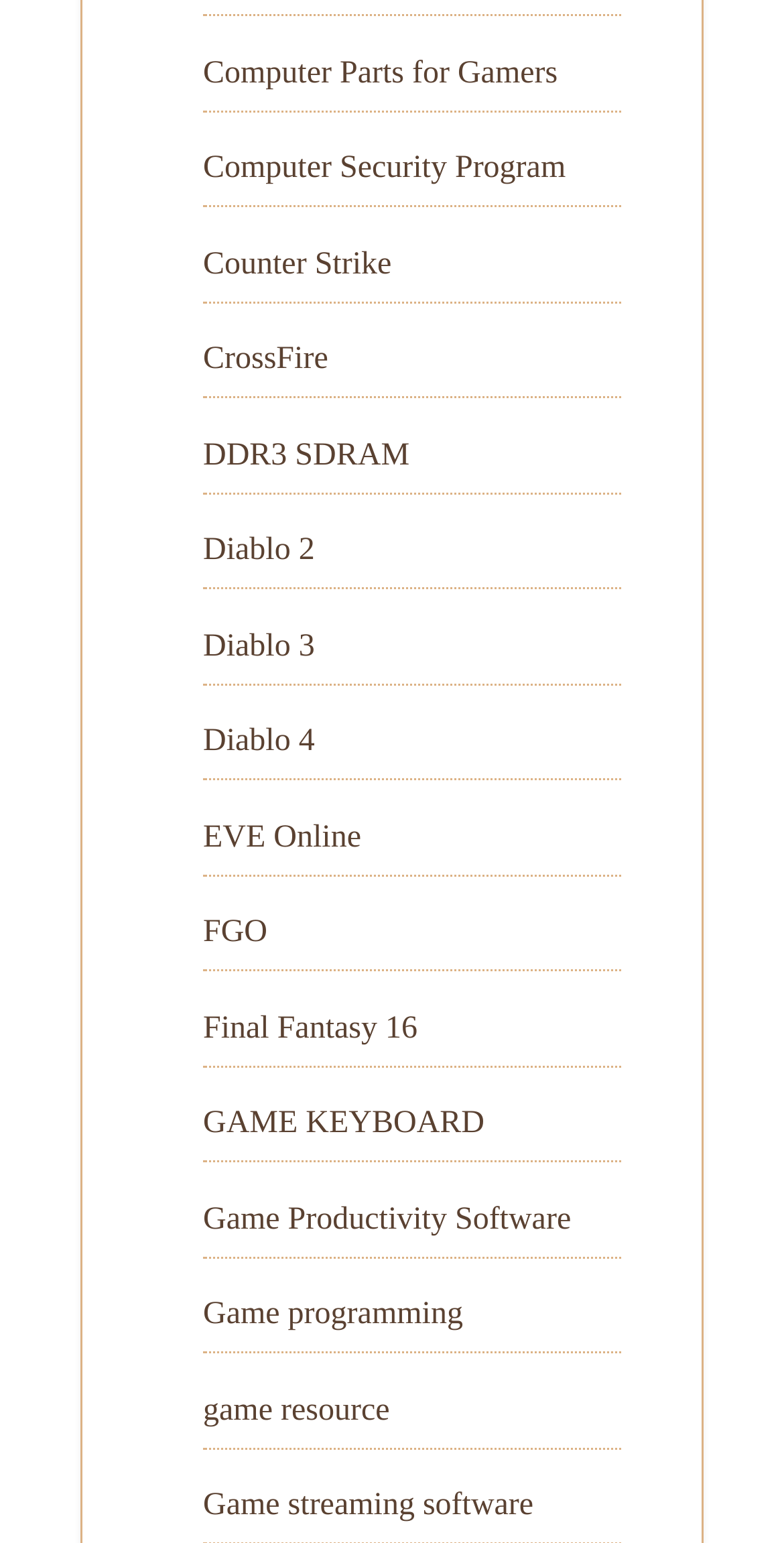What is the purpose of the webpage?
Answer the question in a detailed and comprehensive manner.

Based on the links and categories listed on the webpage, it appears that the purpose of the webpage is to provide a resource for gamers, offering information and resources related to games, computer hardware, and software that can enhance gaming experiences.